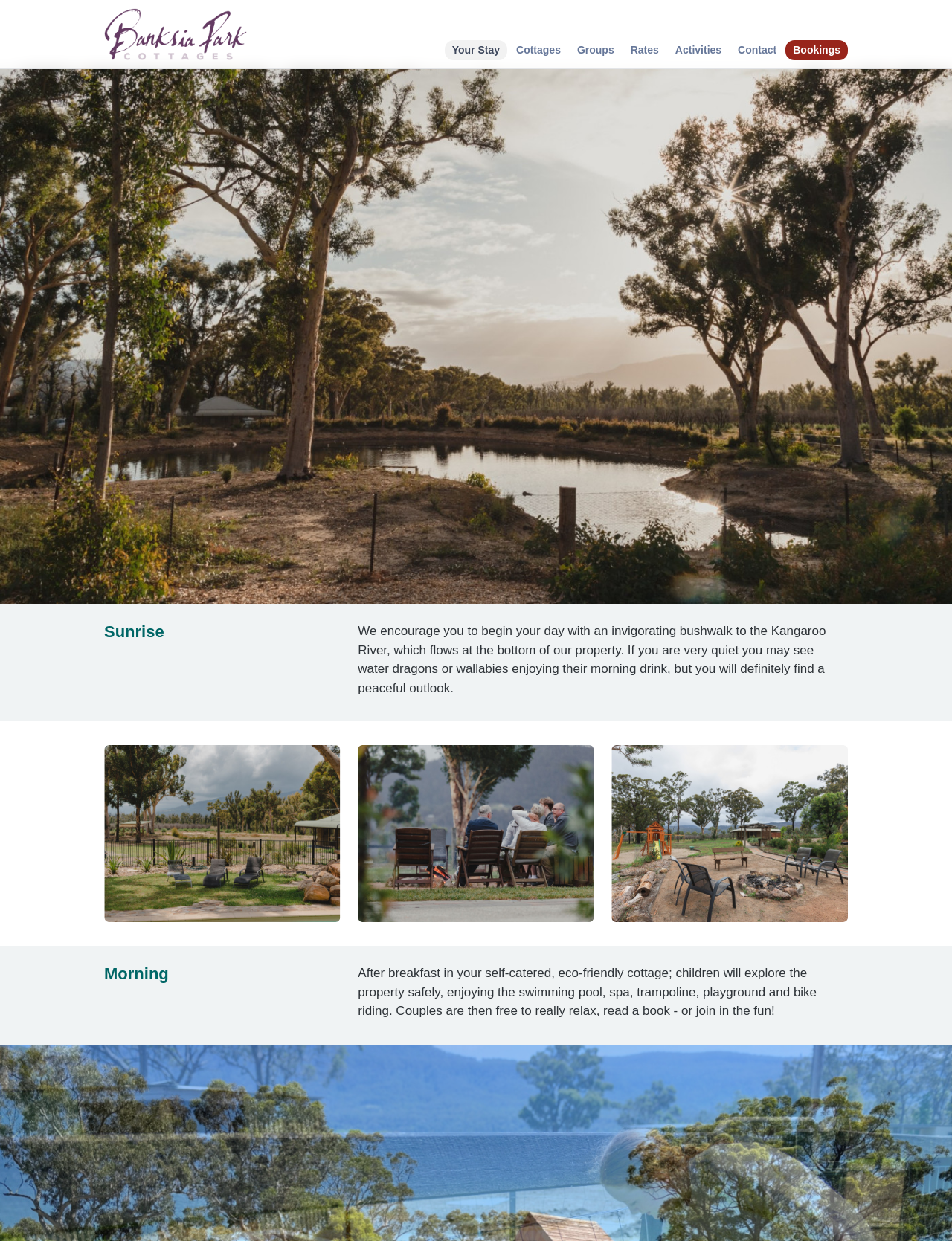Given the element description: "Banksia Park Cottages", predict the bounding box coordinates of the UI element it refers to, using four float numbers between 0 and 1, i.e., [left, top, right, bottom].

[0.109, 0.007, 0.259, 0.049]